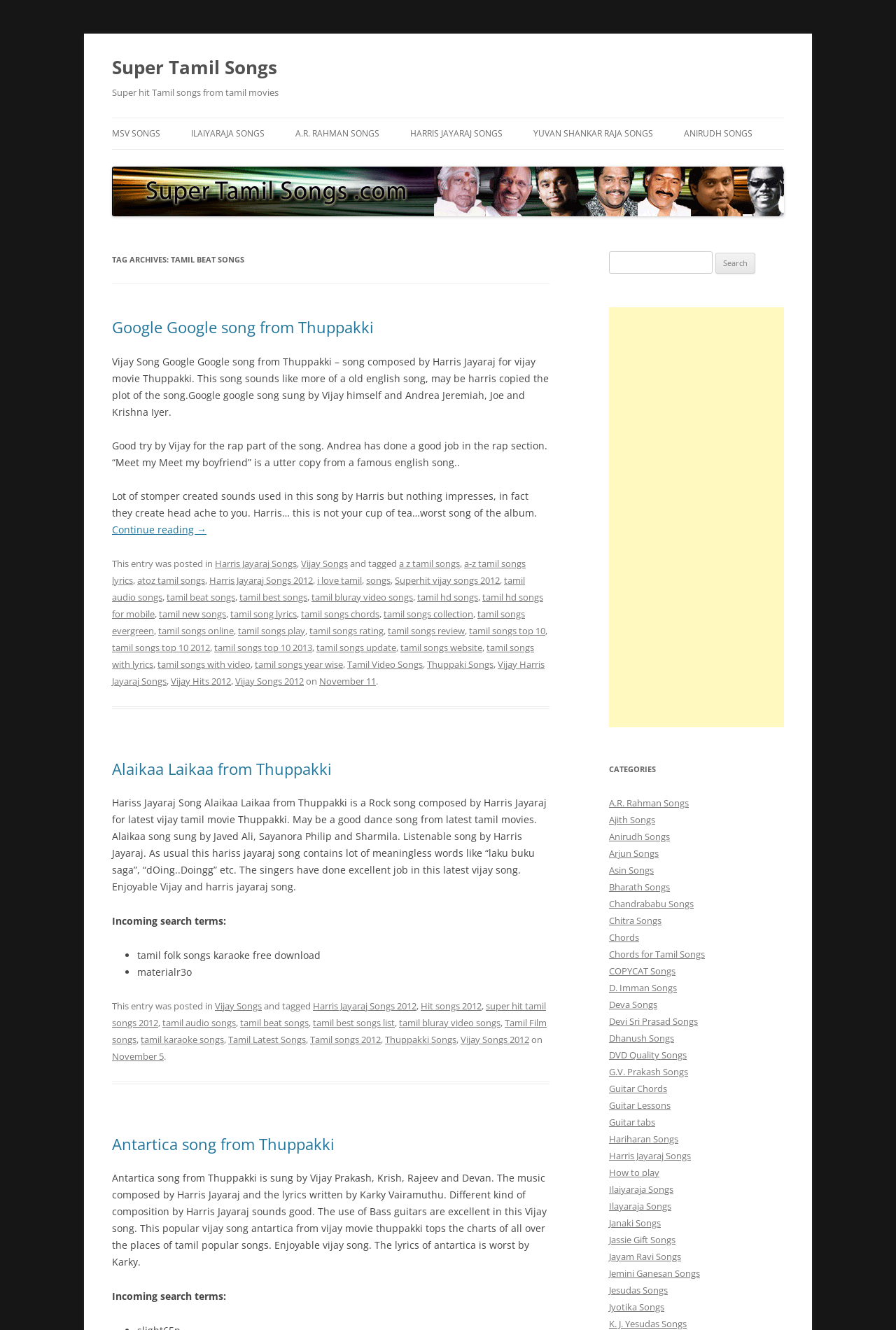Explain the features and main sections of the webpage comprehensively.

The webpage is an archive of Tamil beat songs from Super Tamil Songs. At the top, there is a heading "Super Tamil Songs" with a link to the website's homepage. Below it, there is another heading "Super hit Tamil songs from tamil movies". 

On the left side, there are several links to different categories of Tamil songs, including MSV songs, Ilaiyaraaja songs, A.R. Rahman songs, and more. These links are arranged horizontally, with the first link starting from the left edge of the page and the last link ending near the right edge.

Below these links, there is an article about a specific Tamil song, "Google Google song from Thuppakki". The article includes a heading, a link to the song, and a brief description of the song. The description is divided into three paragraphs, with the first paragraph discussing the song's composition, the second paragraph praising Vijay's rap part, and the third paragraph criticizing Harris Jayaraj's work on the song.

At the bottom of the article, there is a link to continue reading, followed by a footer section with links to various tags, including Harris Jayaraj songs, Vijay songs, and more. These links are arranged horizontally, with multiple links on each line.